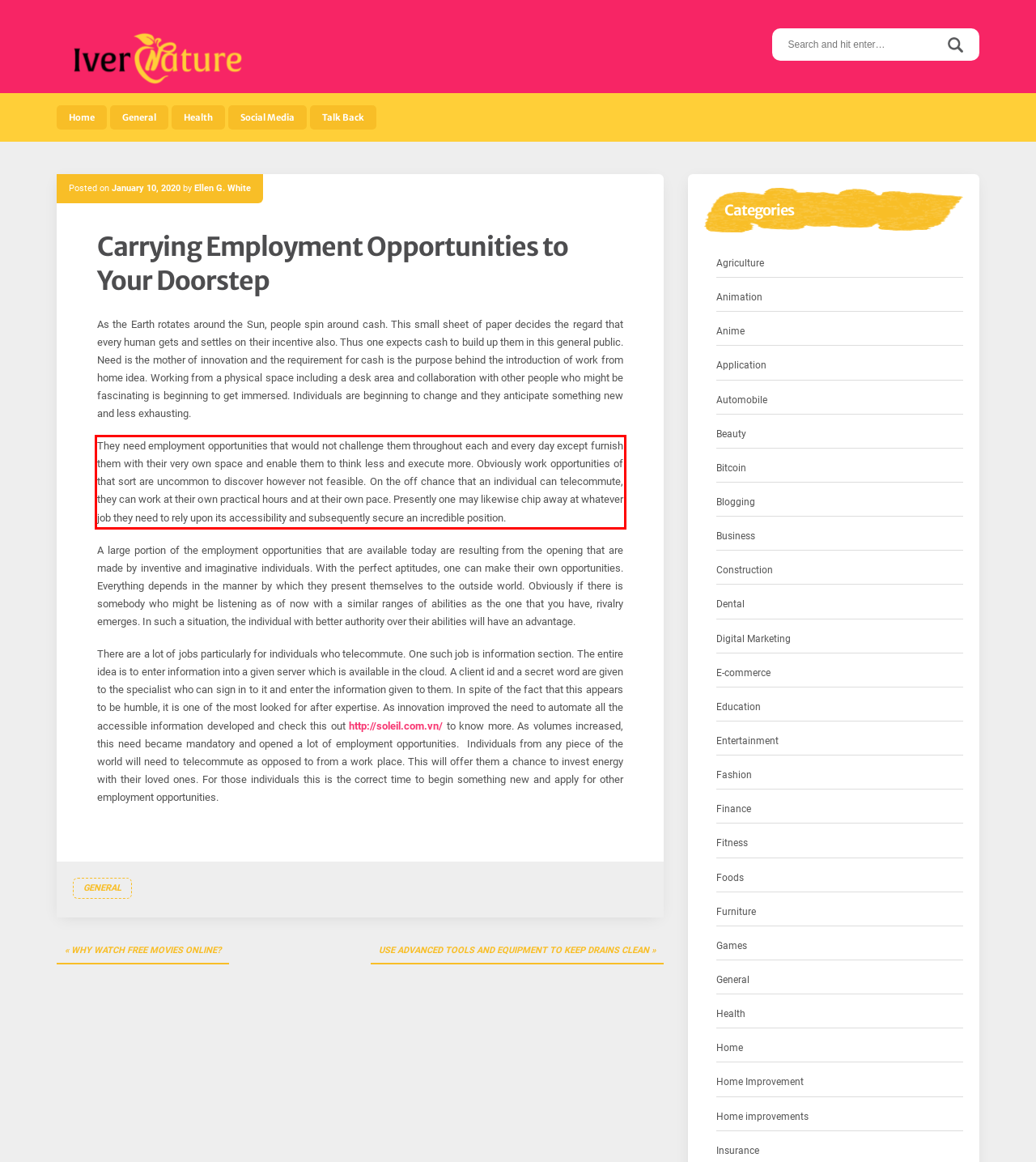Given the screenshot of a webpage, identify the red rectangle bounding box and recognize the text content inside it, generating the extracted text.

They need employment opportunities that would not challenge them throughout each and every day except furnish them with their very own space and enable them to think less and execute more. Obviously work opportunities of that sort are uncommon to discover however not feasible. On the off chance that an individual can telecommute, they can work at their own practical hours and at their own pace. Presently one may likewise chip away at whatever job they need to rely upon its accessibility and subsequently secure an incredible position.